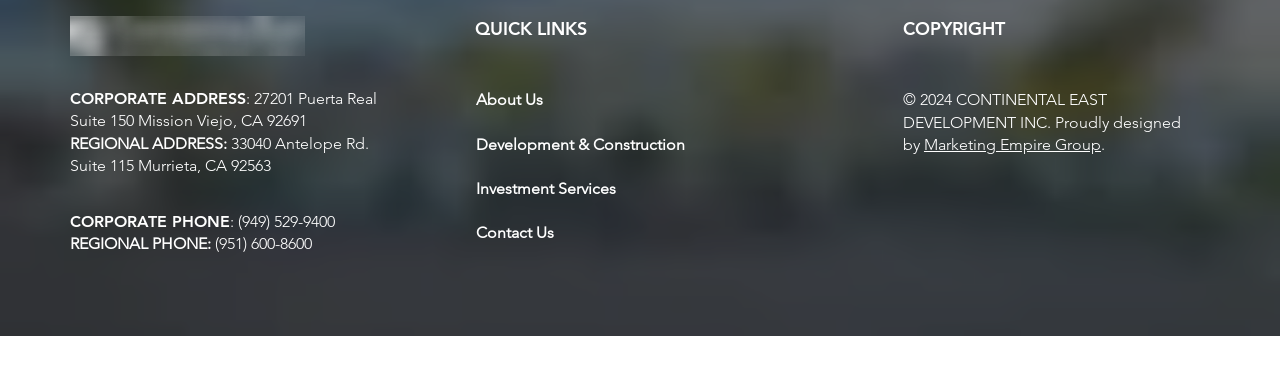What is the regional phone number?
Please look at the screenshot and answer using one word or phrase.

(951) 600-8600